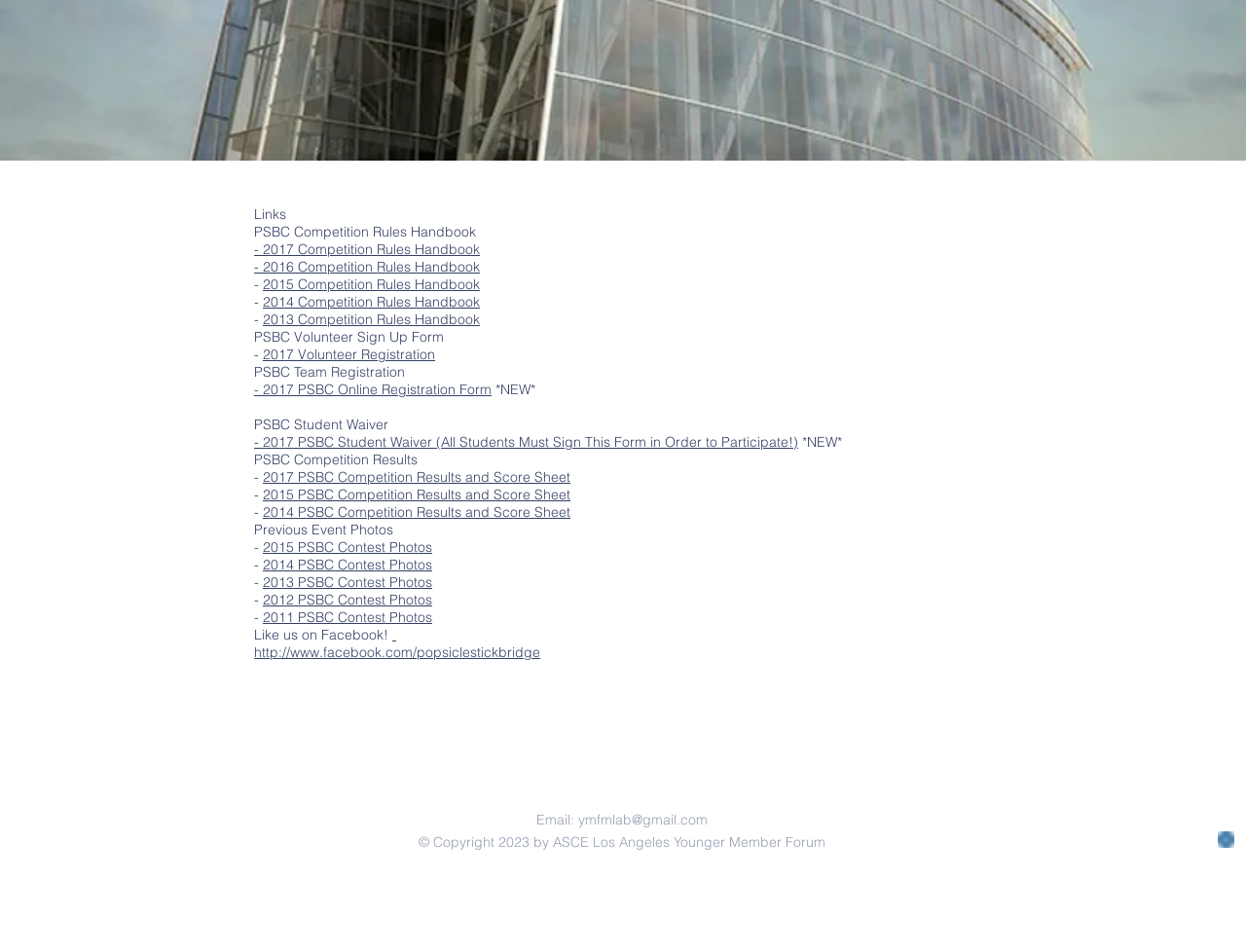Identify the bounding box coordinates of the element to click to follow this instruction: 'Click on 2017 Competition Rules Handbook'. Ensure the coordinates are four float values between 0 and 1, provided as [left, top, right, bottom].

[0.204, 0.253, 0.385, 0.271]